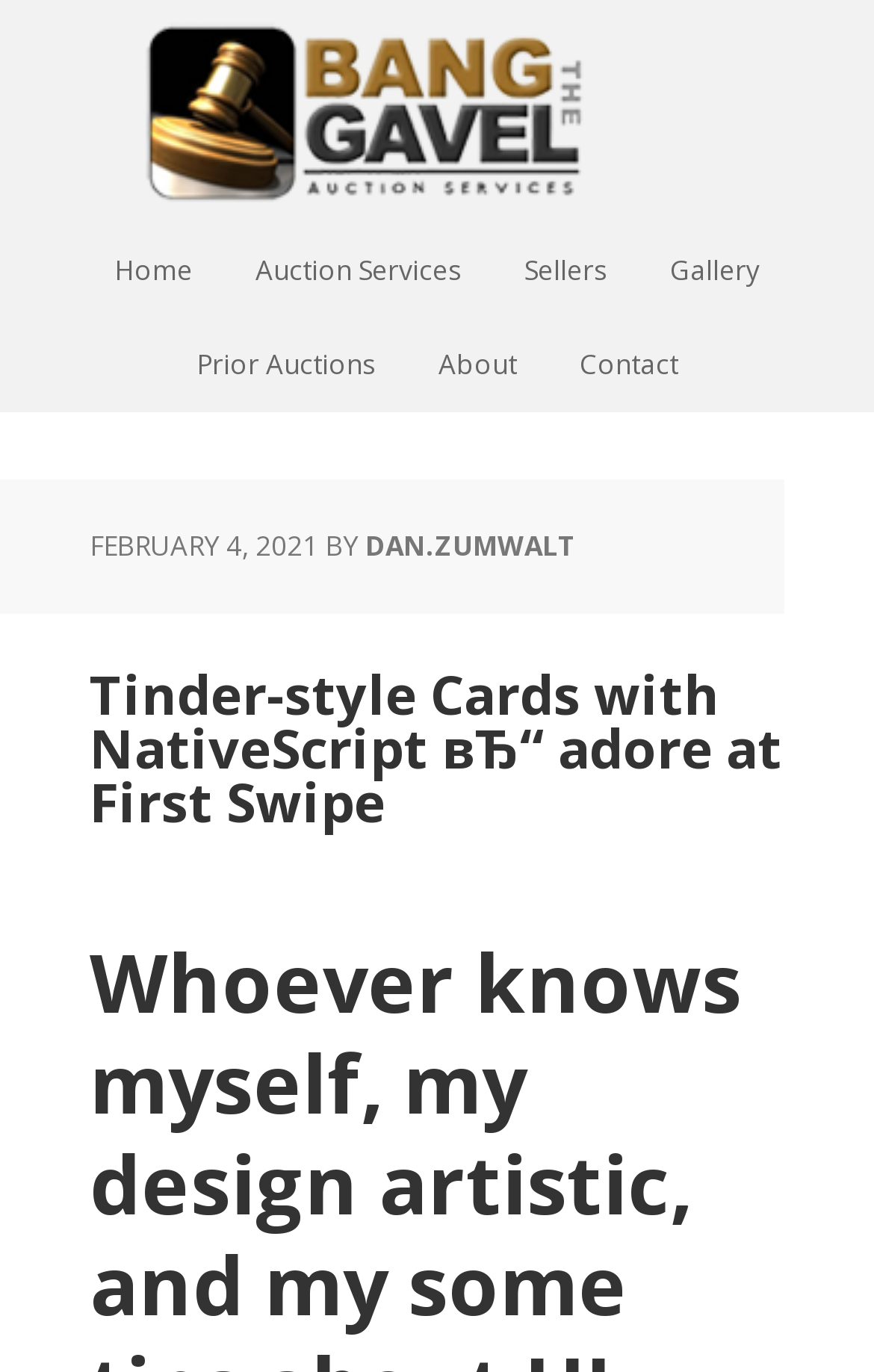Please identify the coordinates of the bounding box that should be clicked to fulfill this instruction: "visit DAN.ZUMWALT's page".

[0.418, 0.384, 0.659, 0.412]